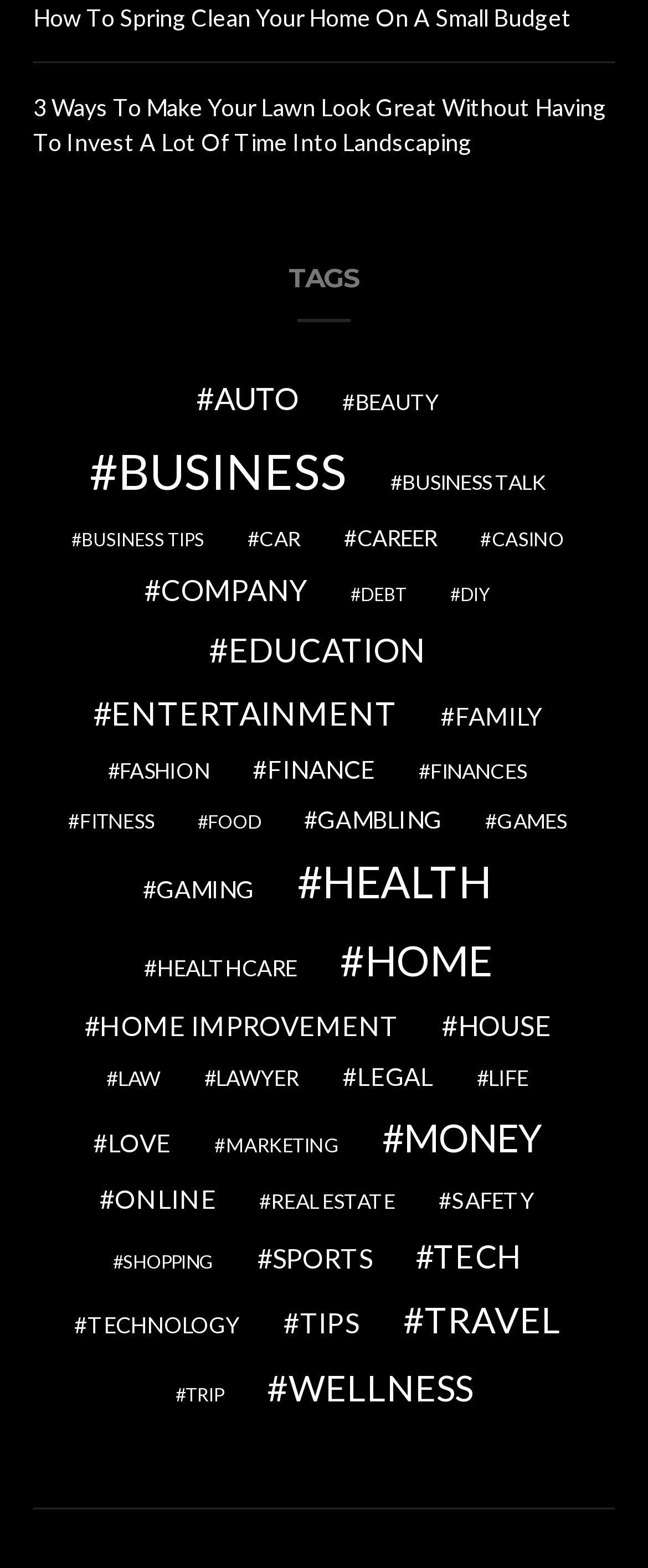Mark the bounding box of the element that matches the following description: "home improvement".

[0.11, 0.641, 0.636, 0.667]